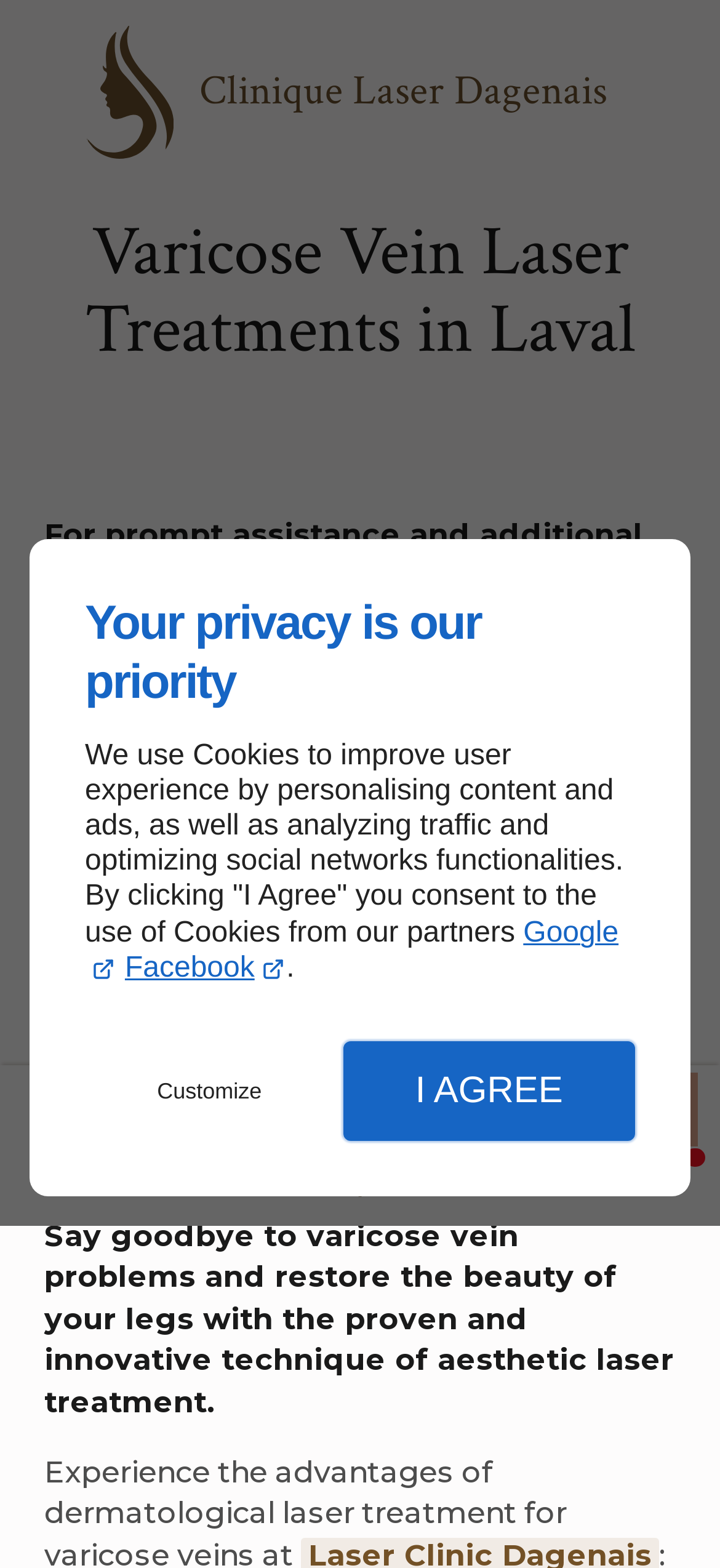What is the clinic's name?
Provide an in-depth answer to the question, covering all aspects.

The clinic's name can be found in the logo section at the top of the webpage, which is also a link to the clinic's information.